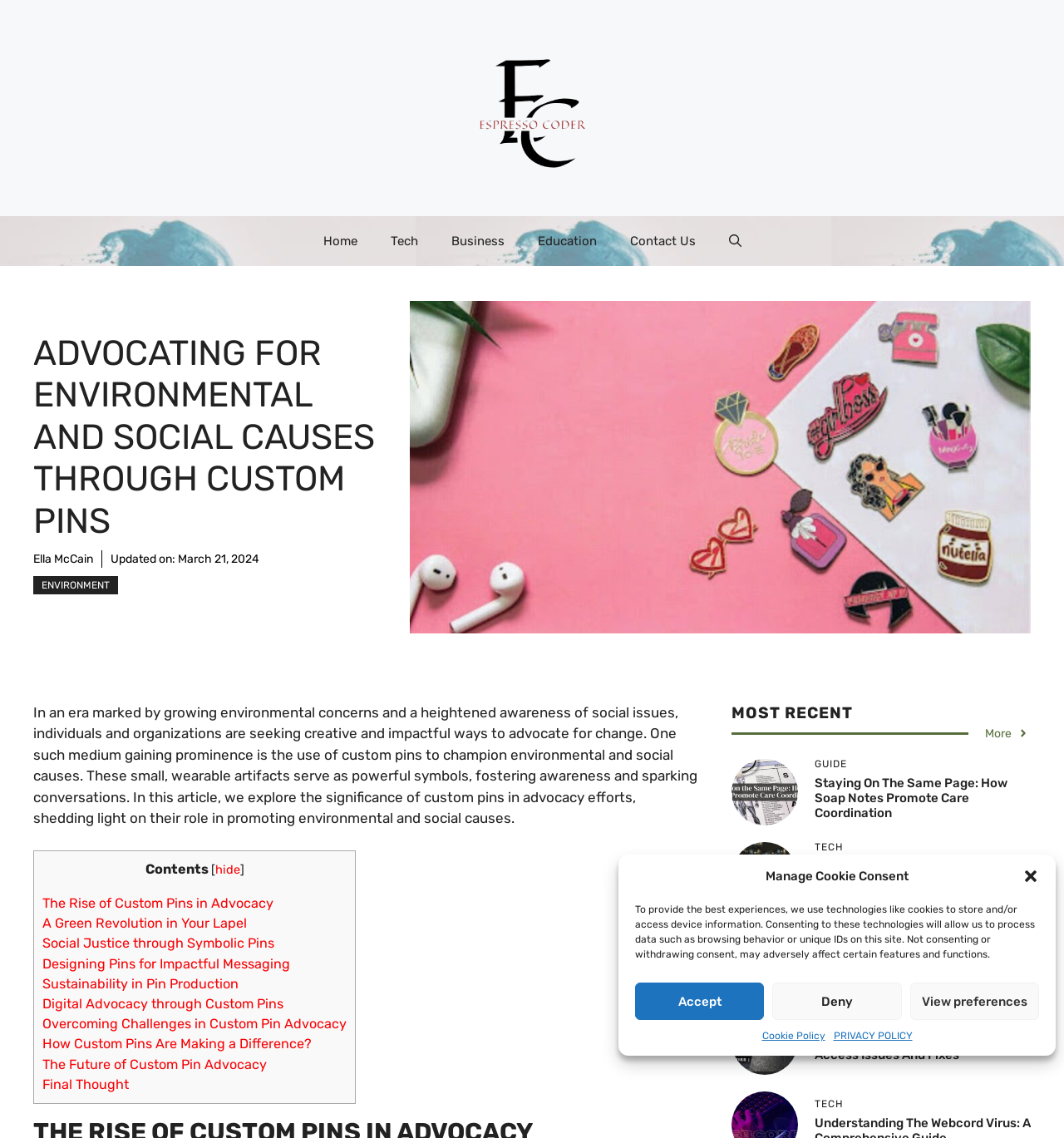Use a single word or phrase to respond to the question:
What is the main topic of the webpage?

Custom pins